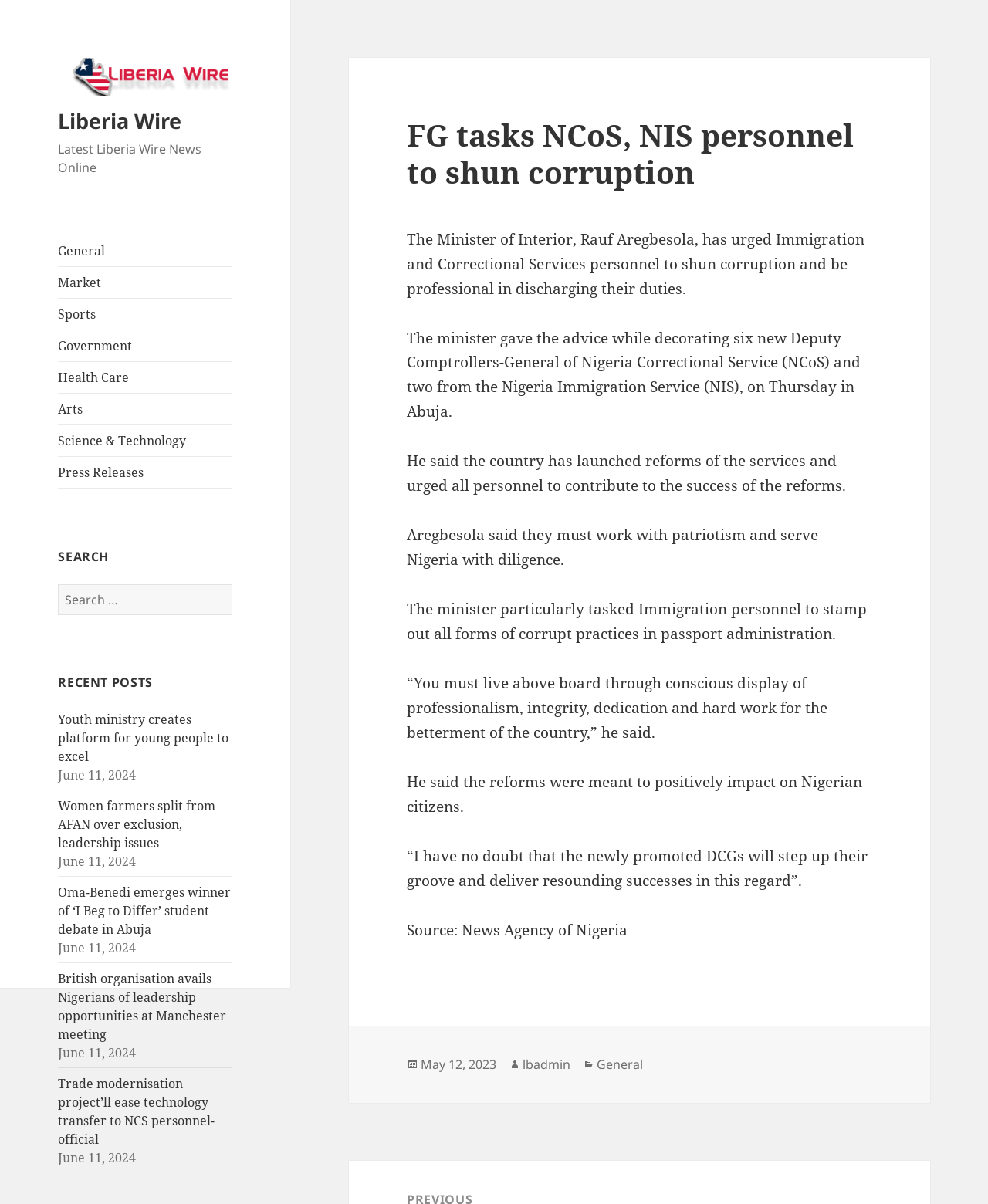Specify the bounding box coordinates of the area to click in order to execute this command: 'Search for something'. The coordinates should consist of four float numbers ranging from 0 to 1, and should be formatted as [left, top, right, bottom].

[0.059, 0.485, 0.235, 0.511]